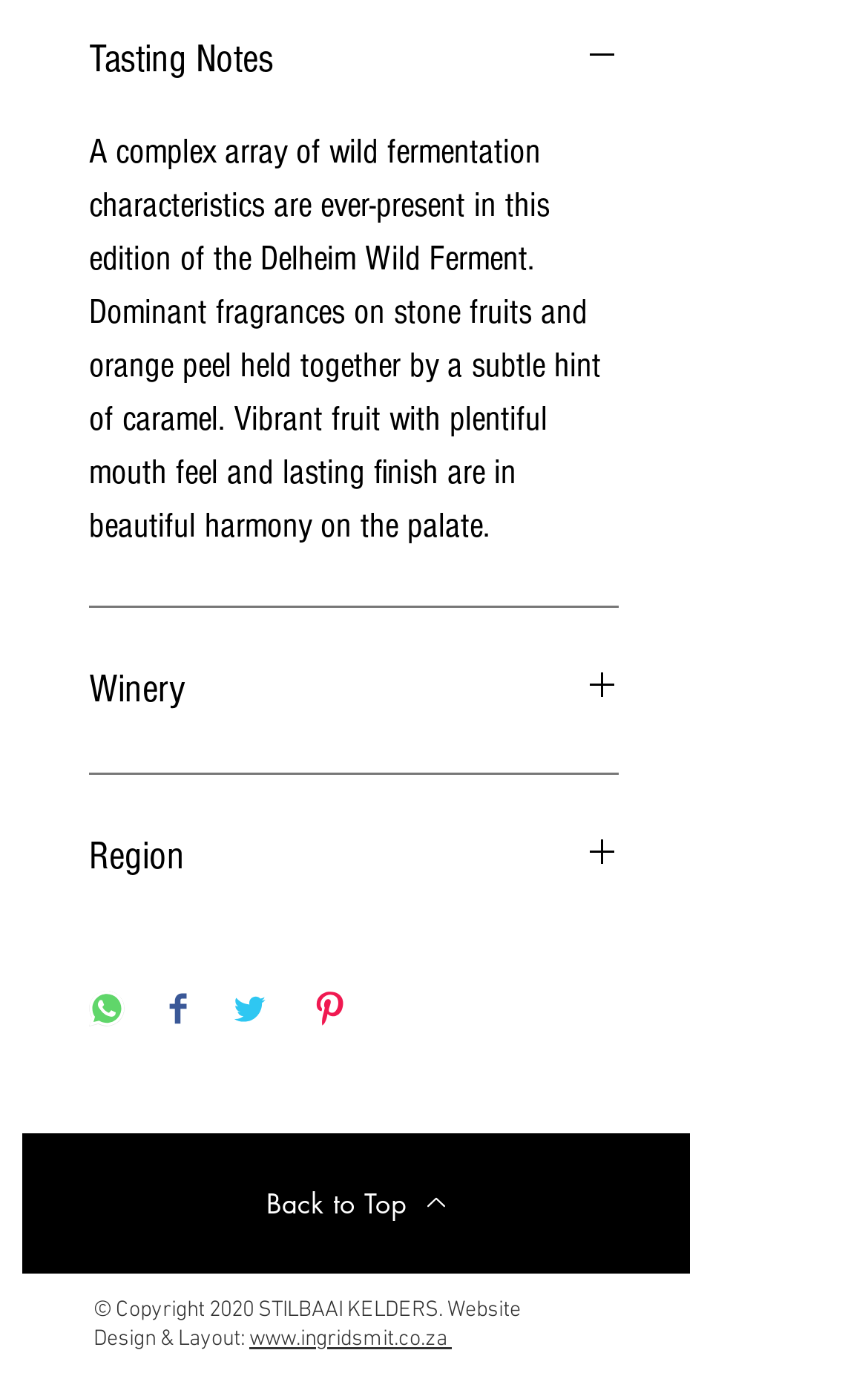Please identify the bounding box coordinates of the element's region that I should click in order to complete the following instruction: "Back to Top". The bounding box coordinates consist of four float numbers between 0 and 1, i.e., [left, top, right, bottom].

[0.026, 0.823, 0.795, 0.925]